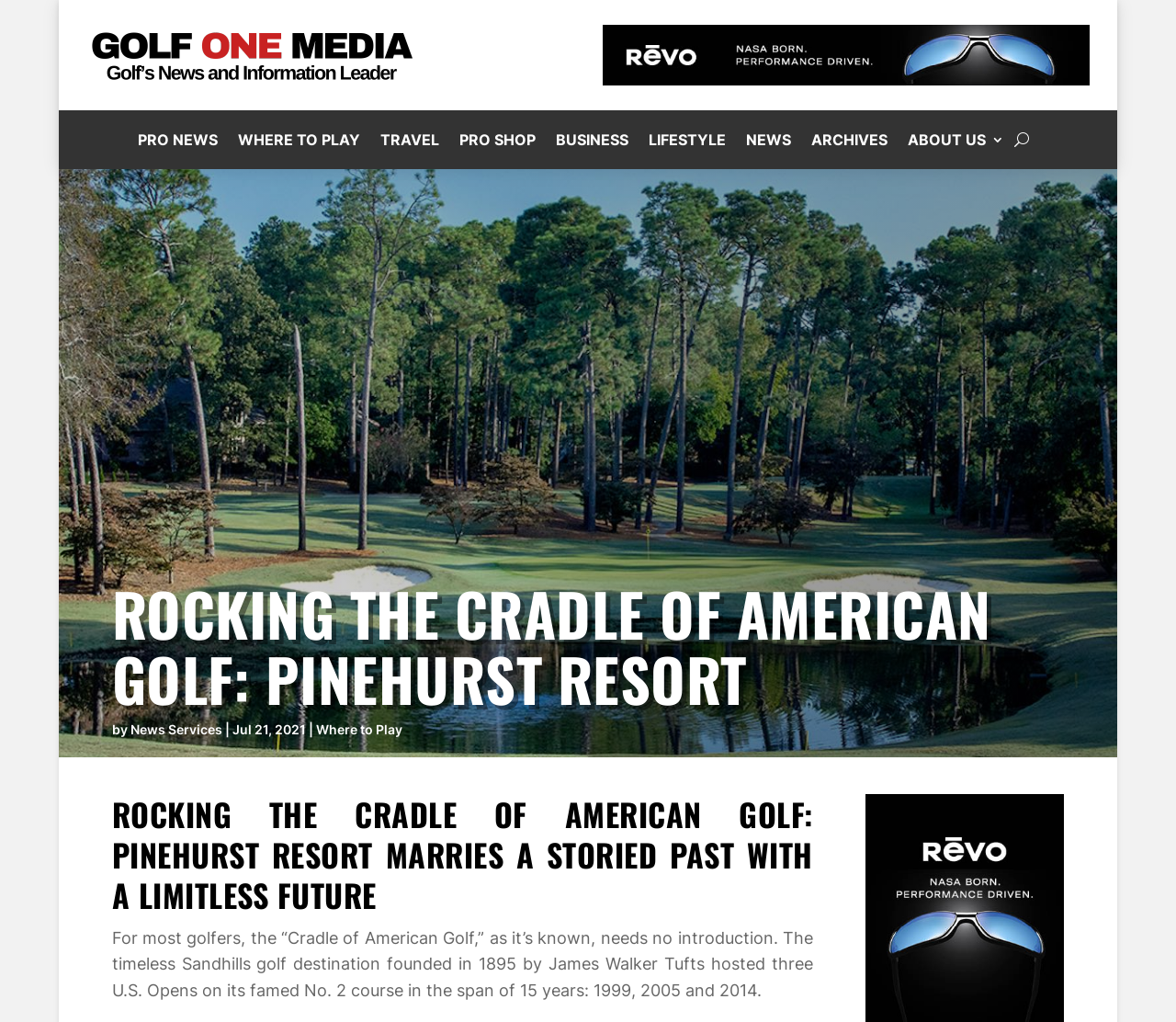Deliver a detailed narrative of the webpage's visual and textual elements.

The webpage is about Pinehurst Resort, a golf destination in the United States. At the top, there are two images, one on the left and one on the right, with links below each image. 

Below the images, there is a navigation menu with eight links: 'PRO NEWS', 'WHERE TO PLAY', 'TRAVEL', 'PRO SHOP', 'BUSINESS', 'LIFESTYLE', 'NEWS', and 'ARCHIVES'. These links are arranged horizontally, with 'PRO NEWS' on the left and 'ARCHIVES' on the right. 

To the right of the navigation menu, there is a button labeled 'U'. Next to the button, there is a link labeled 'ABOUT US 3'. 

The main content of the webpage starts with a heading that reads 'ROCKING THE CRADLE OF AMERICAN GOLF: PINEHURST RESORT'. Below the heading, there is a byline that reads 'by News Services' and a date 'Jul 21, 2021'. 

The main article is divided into two sections. The first section has a heading that reads 'ROCKING THE CRADLE OF AMERICAN GOLF: PINEHURST RESORT MARRIES A STORIED PAST WITH A LIMITLESS FUTURE'. The second section is a paragraph of text that describes the history and significance of Pinehurst Resort.